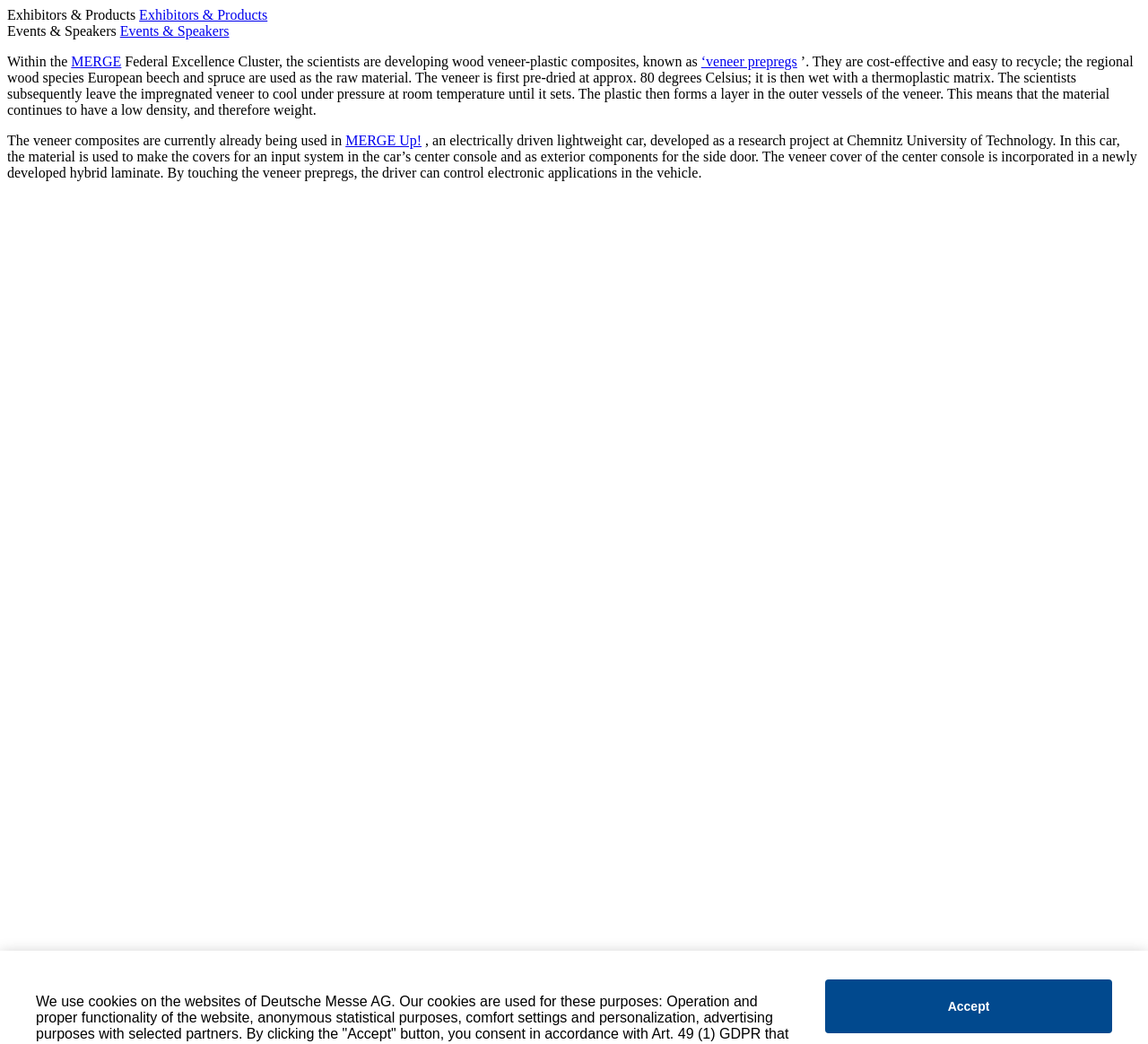Given the following UI element description: "MERGE", find the bounding box coordinates in the webpage screenshot.

[0.062, 0.052, 0.106, 0.066]